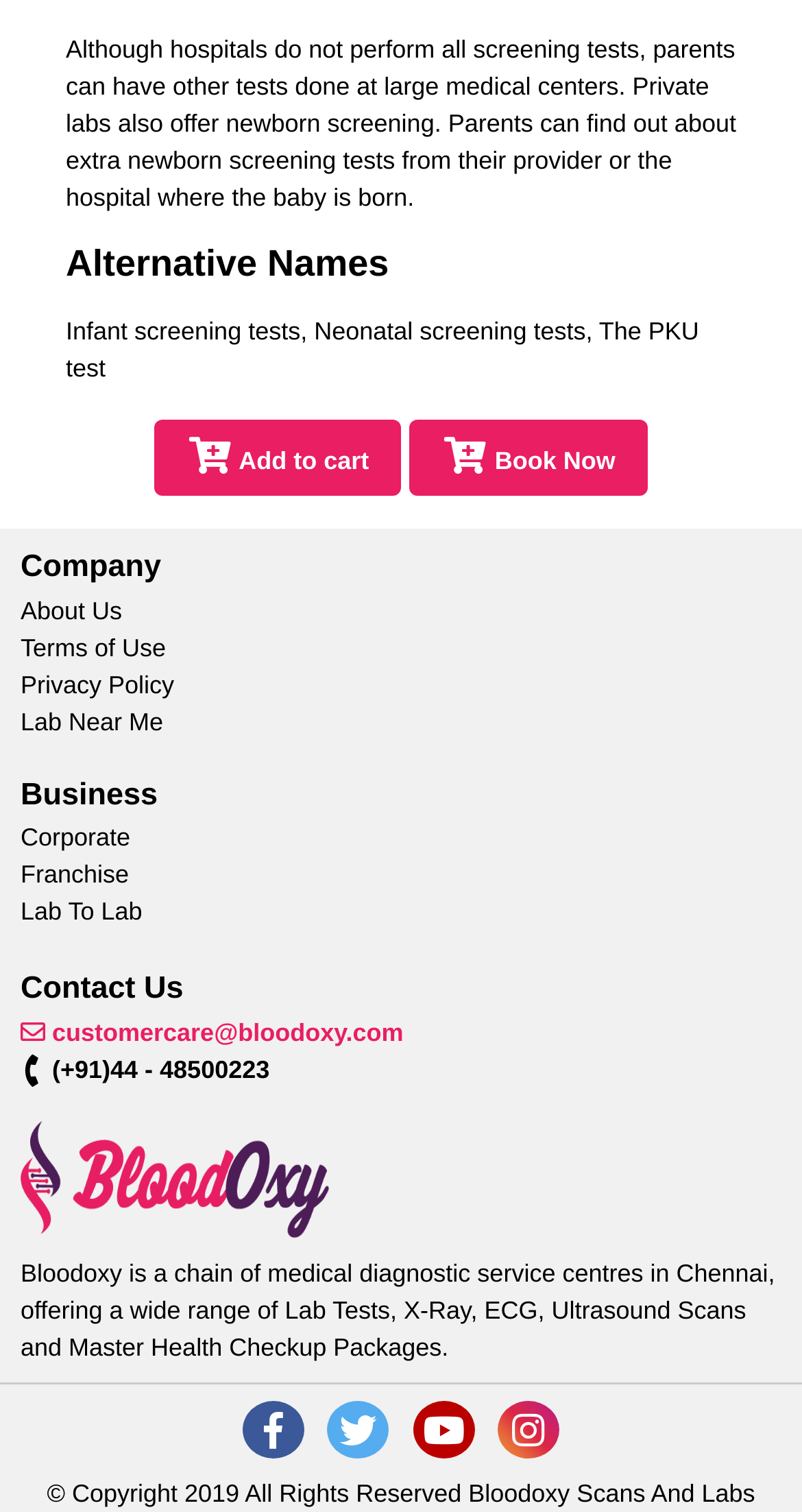Please provide a comprehensive answer to the question based on the screenshot: What is the contact email address?

The contact email address can be found in the static text element at the bottom of the page, which reads 'customercare@bloodoxy.com'.